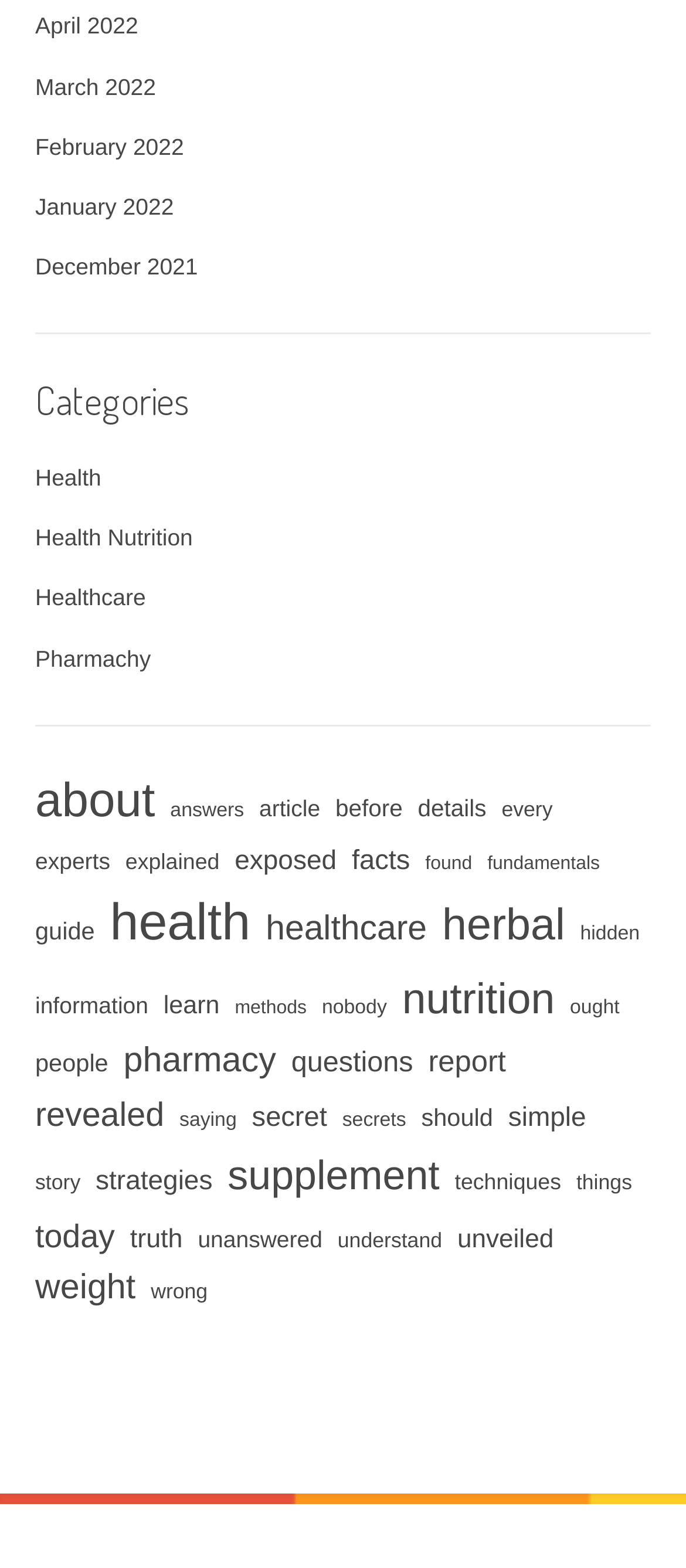Respond to the question below with a single word or phrase: How many links are there on this webpage?

110